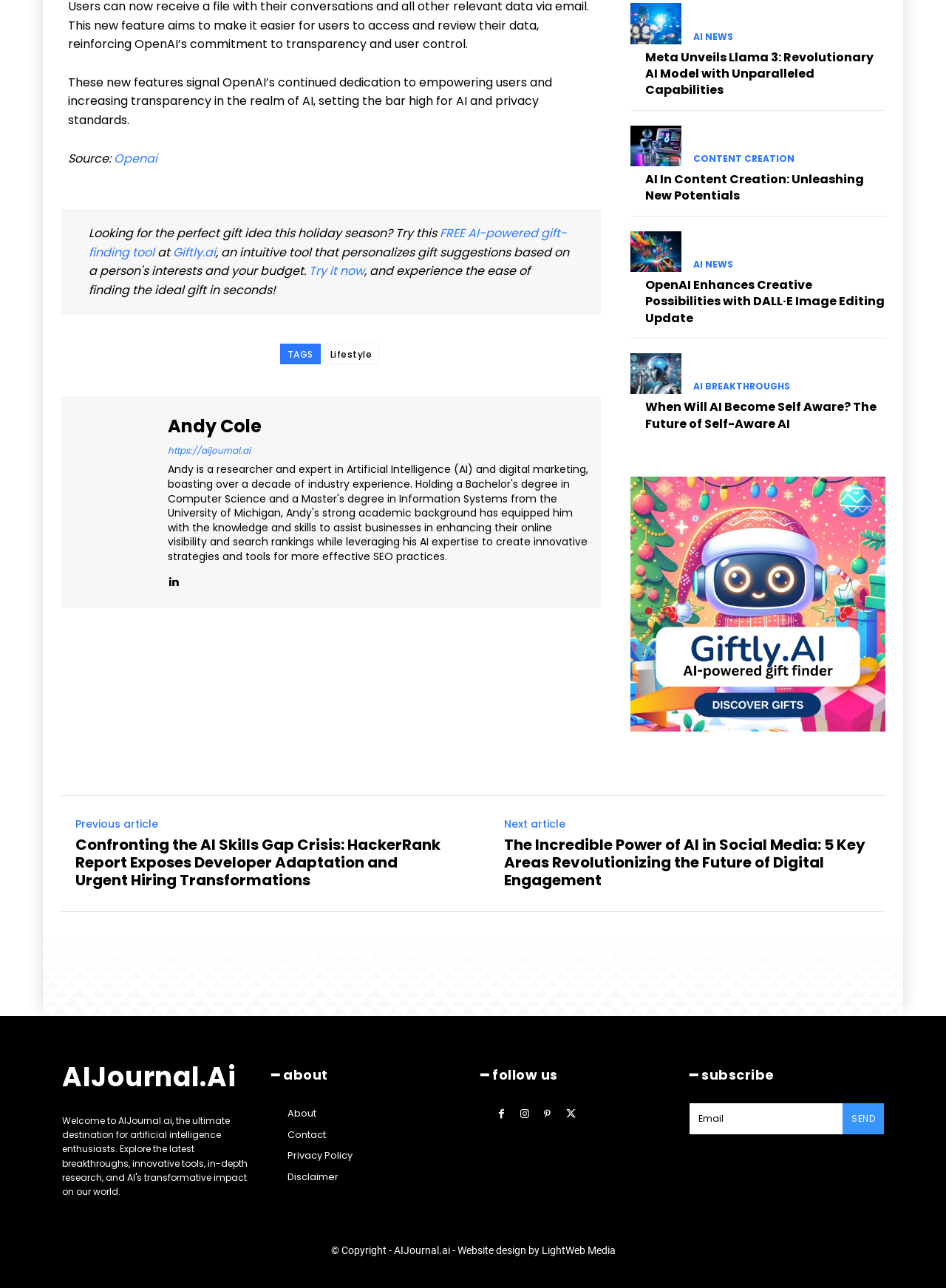Find the bounding box coordinates for the element that must be clicked to complete the instruction: "Try the 'Try it now' button". The coordinates should be four float numbers between 0 and 1, indicated as [left, top, right, bottom].

[0.327, 0.204, 0.385, 0.217]